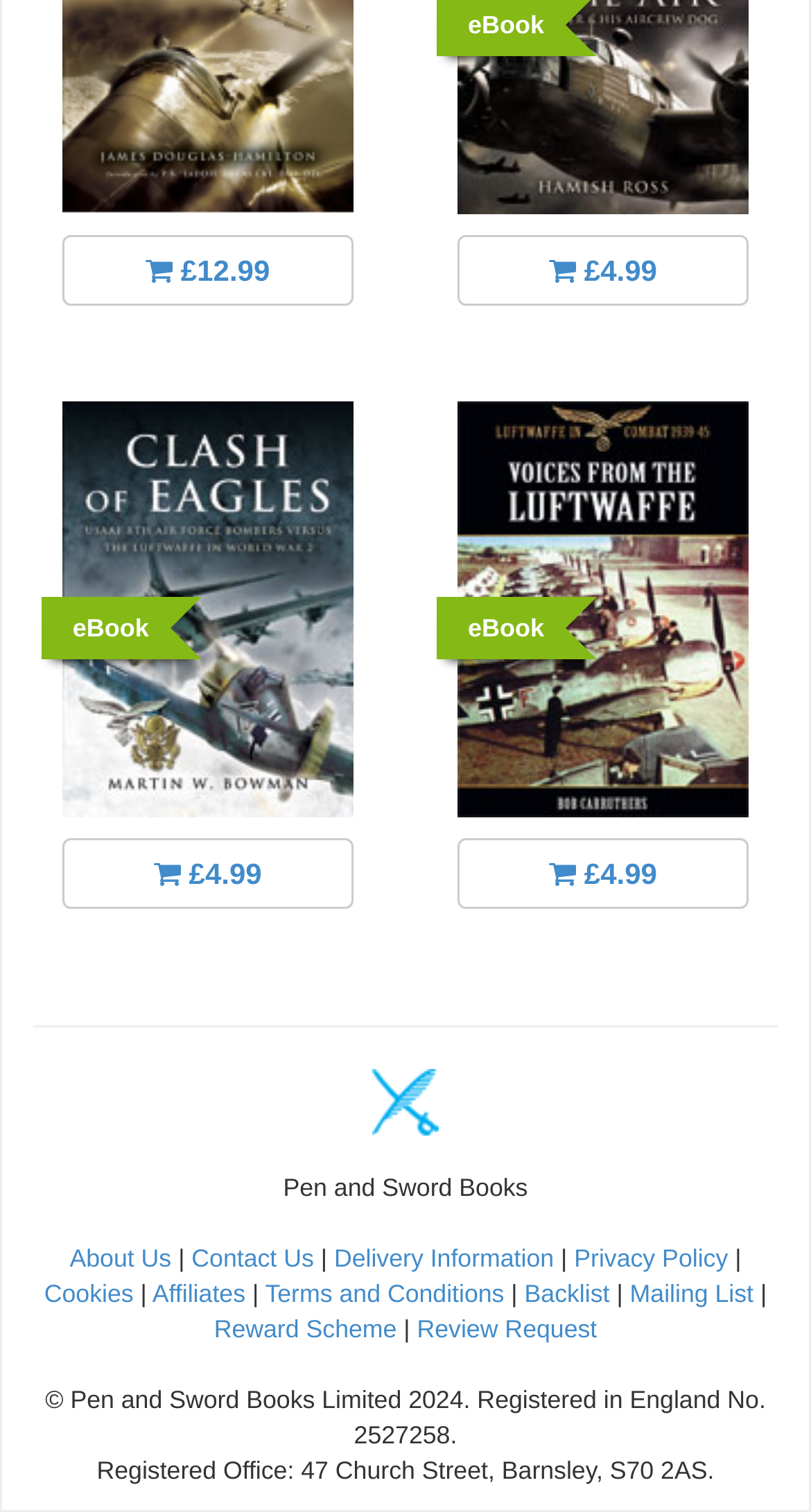Using the format (top-left x, top-left y, bottom-right x, bottom-right y), provide the bounding box coordinates for the described UI element. All values should be floating point numbers between 0 and 1: Reward Scheme

[0.264, 0.869, 0.489, 0.888]